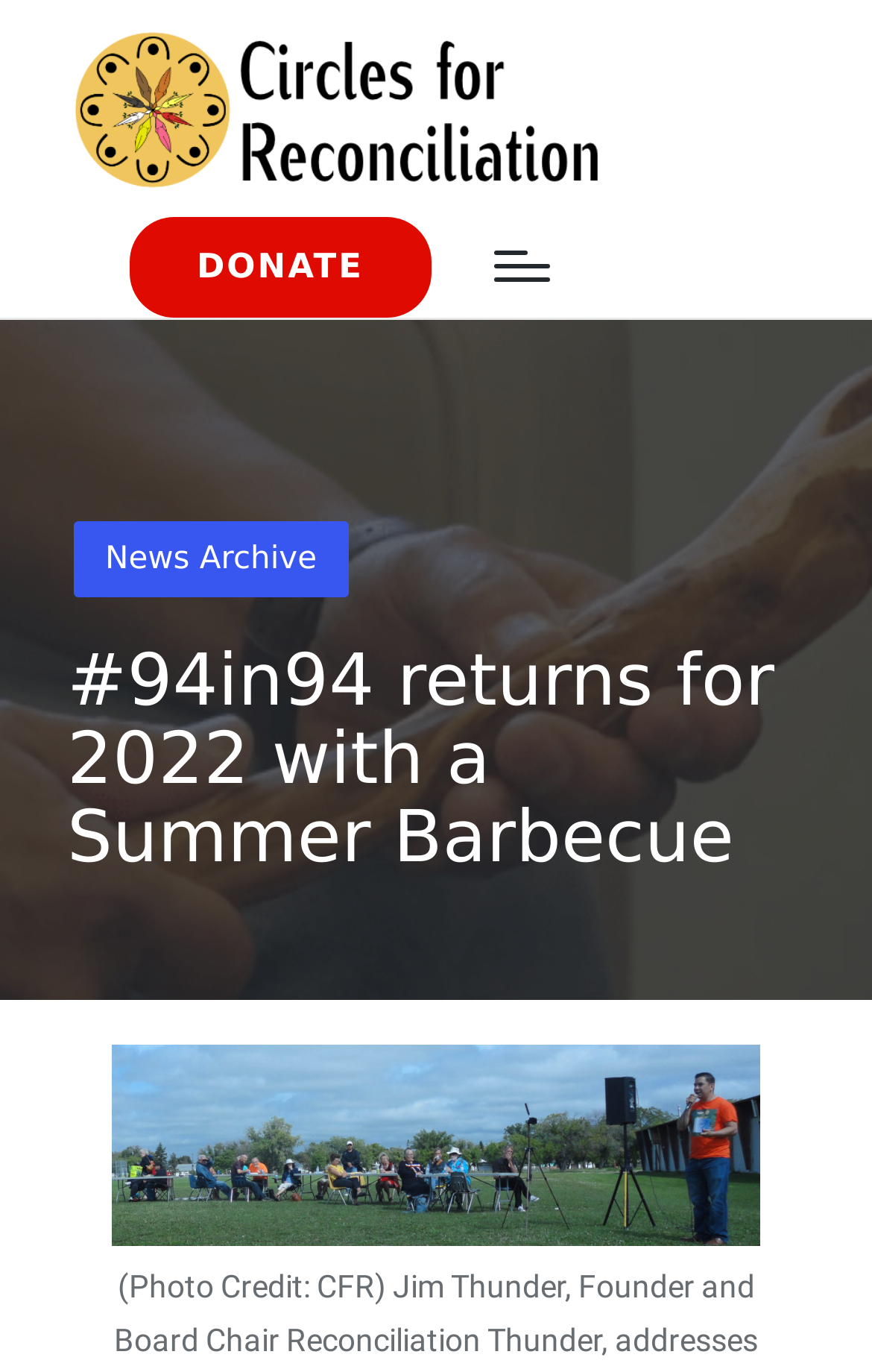Bounding box coordinates are specified in the format (top-left x, top-left y, bottom-right x, bottom-right y). All values are floating point numbers bounded between 0 and 1. Please provide the bounding box coordinate of the region this sentence describes: alt="Circles for Reconciliation"

[0.077, 0.016, 0.718, 0.142]